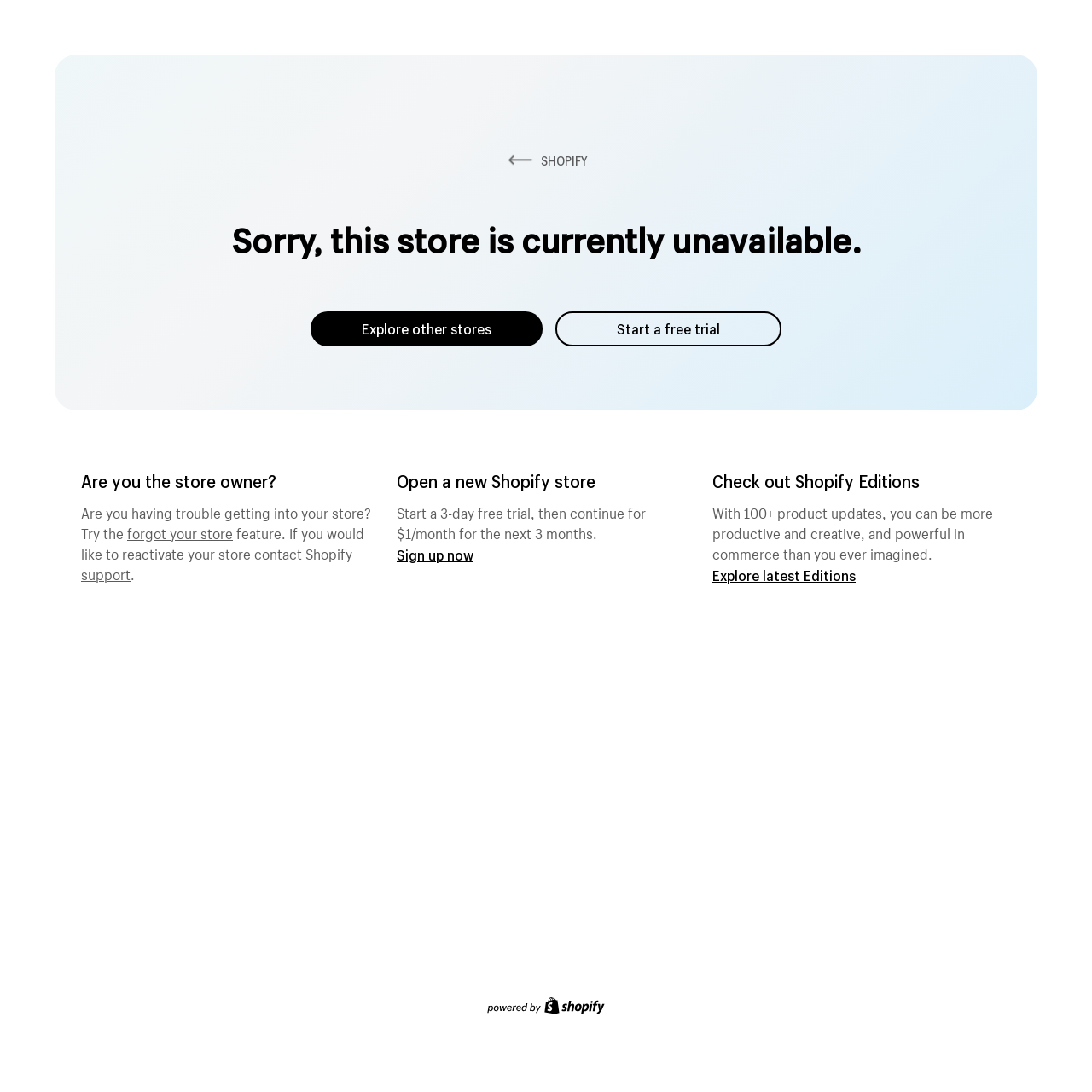What is the promotion offered for new Shopify stores?
Answer the question with a single word or phrase derived from the image.

3-day free trial, then $1/month for 3 months